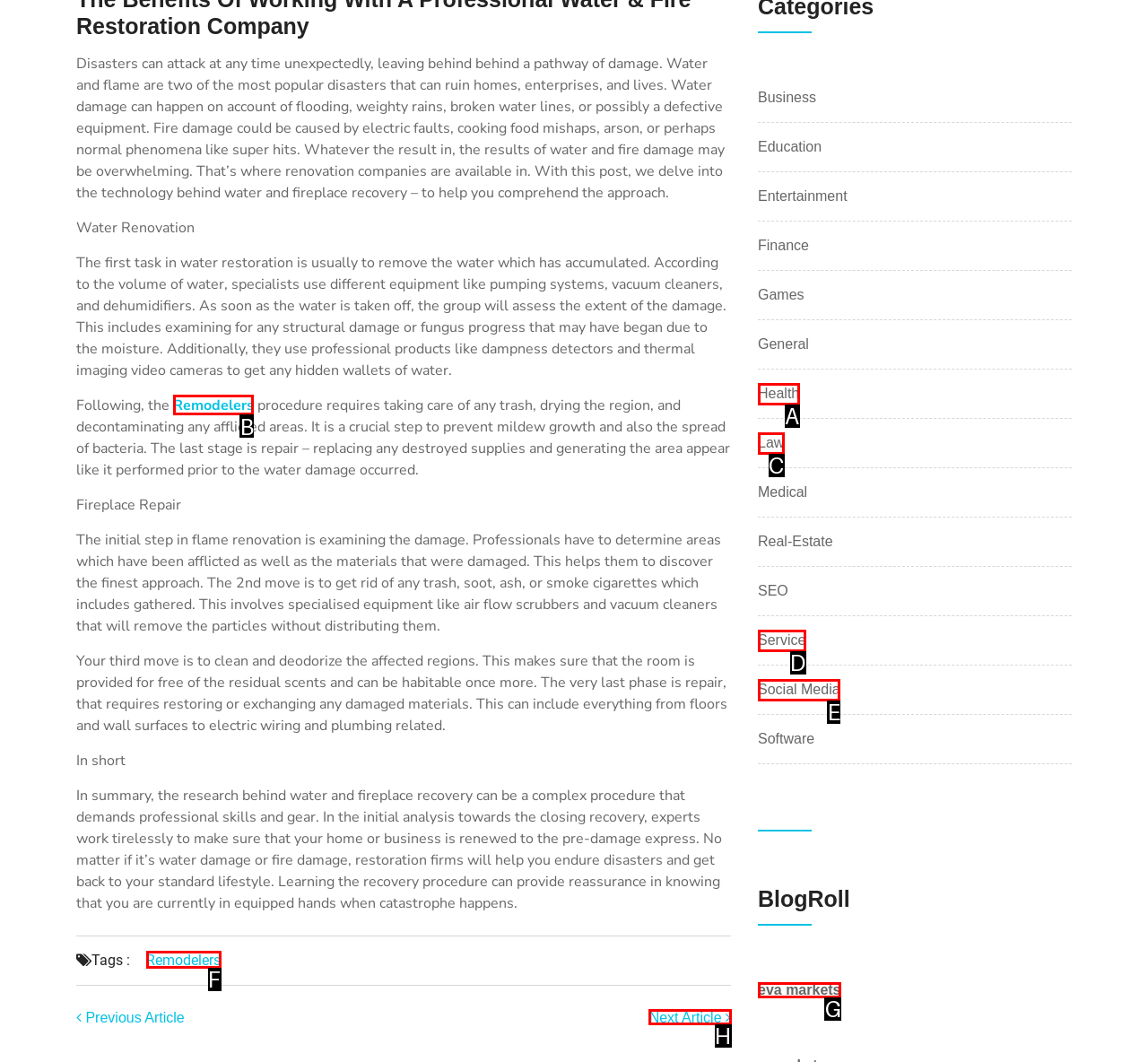Point out the UI element to be clicked for this instruction: View January 2017. Provide the answer as the letter of the chosen element.

None